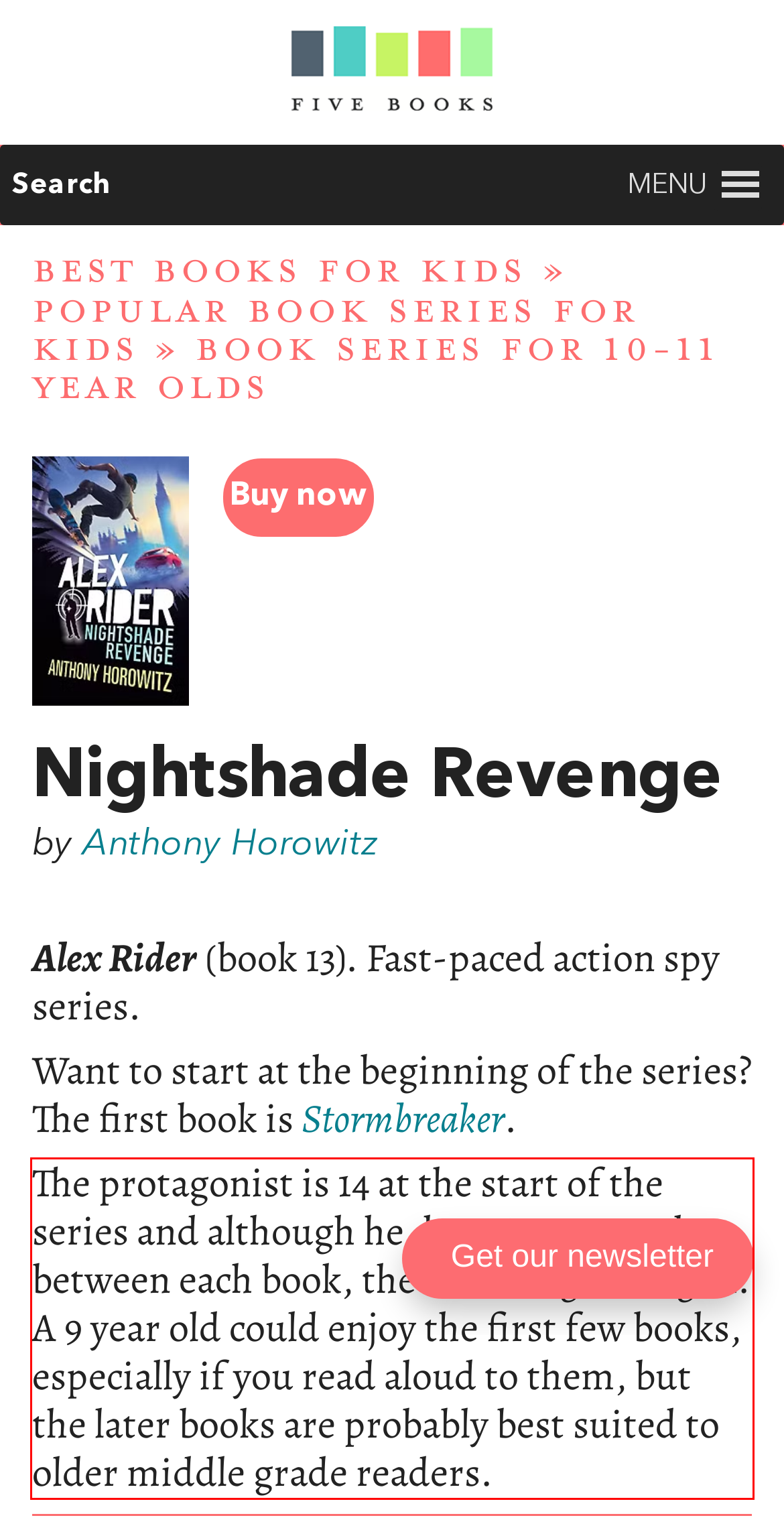Please identify and extract the text content from the UI element encased in a red bounding box on the provided webpage screenshot.

The protagonist is 14 at the start of the series and although he doesn’t age much between each book, the content gets edgier. A 9 year old could enjoy the first few books, especially if you read aloud to them, but the later books are probably best suited to older middle grade readers.